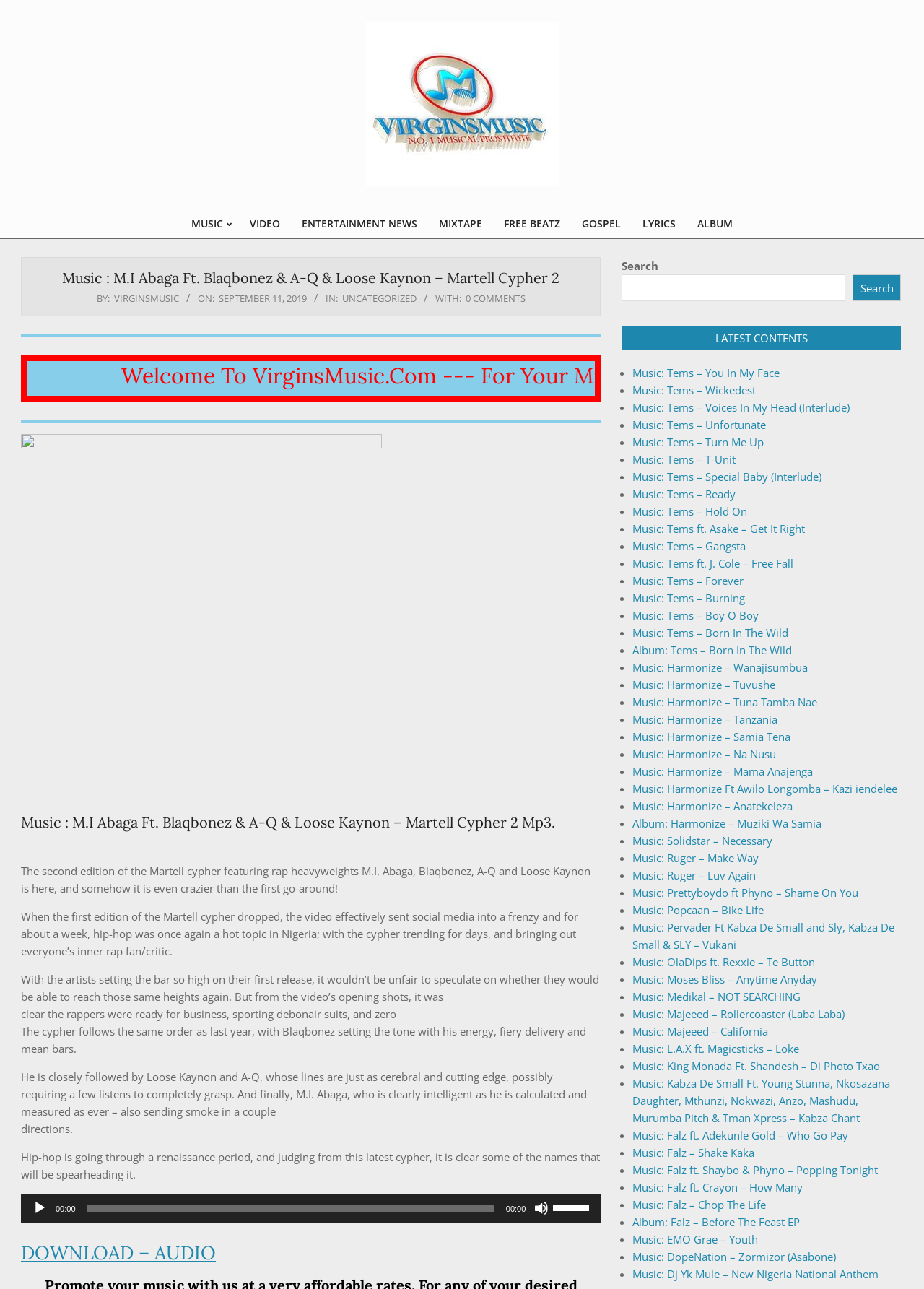Highlight the bounding box coordinates of the region I should click on to meet the following instruction: "Download the audio".

[0.023, 0.962, 0.234, 0.981]